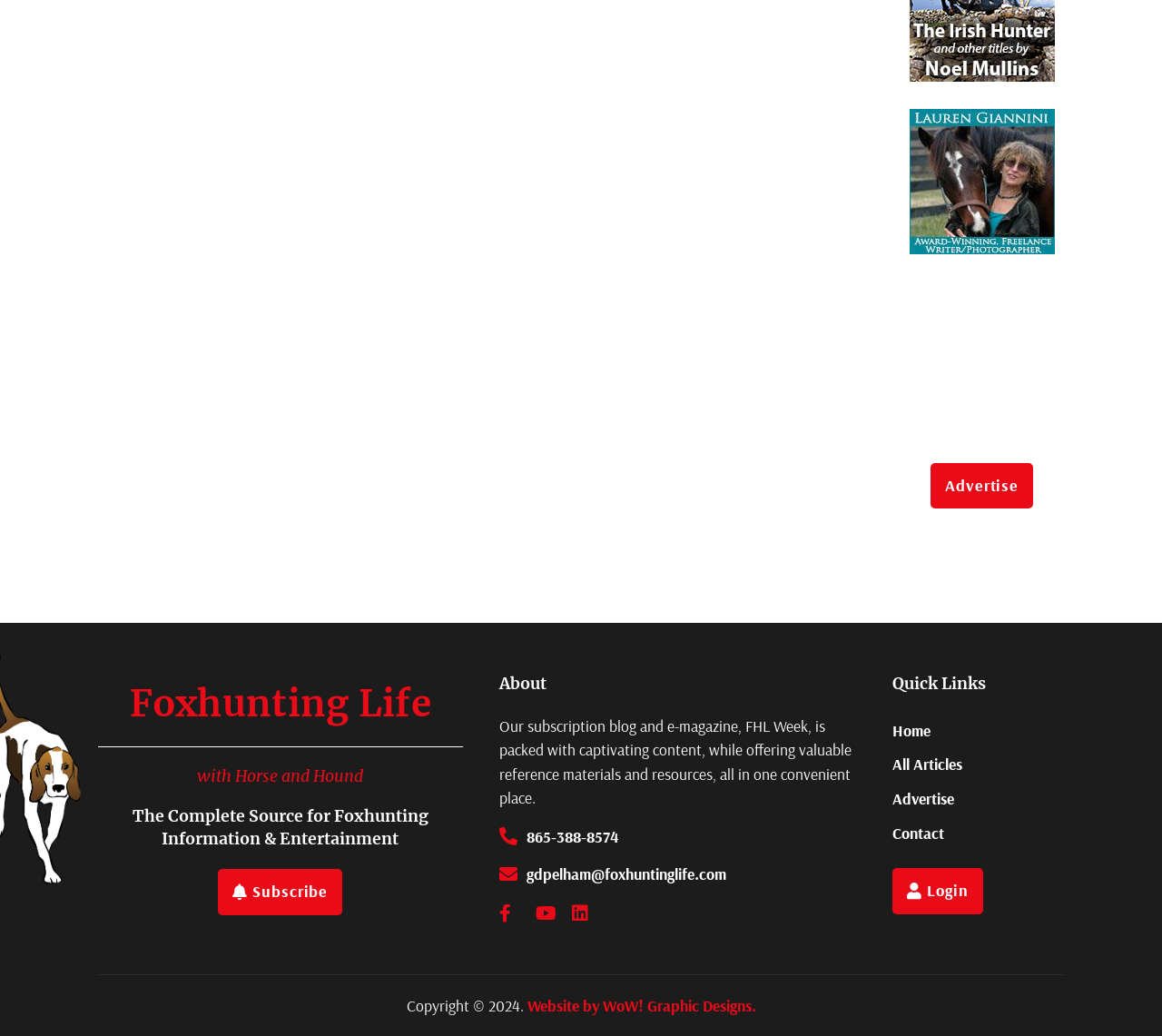Pinpoint the bounding box coordinates of the clickable element to carry out the following instruction: "Visit KLM Images."

[0.782, 0.272, 0.907, 0.418]